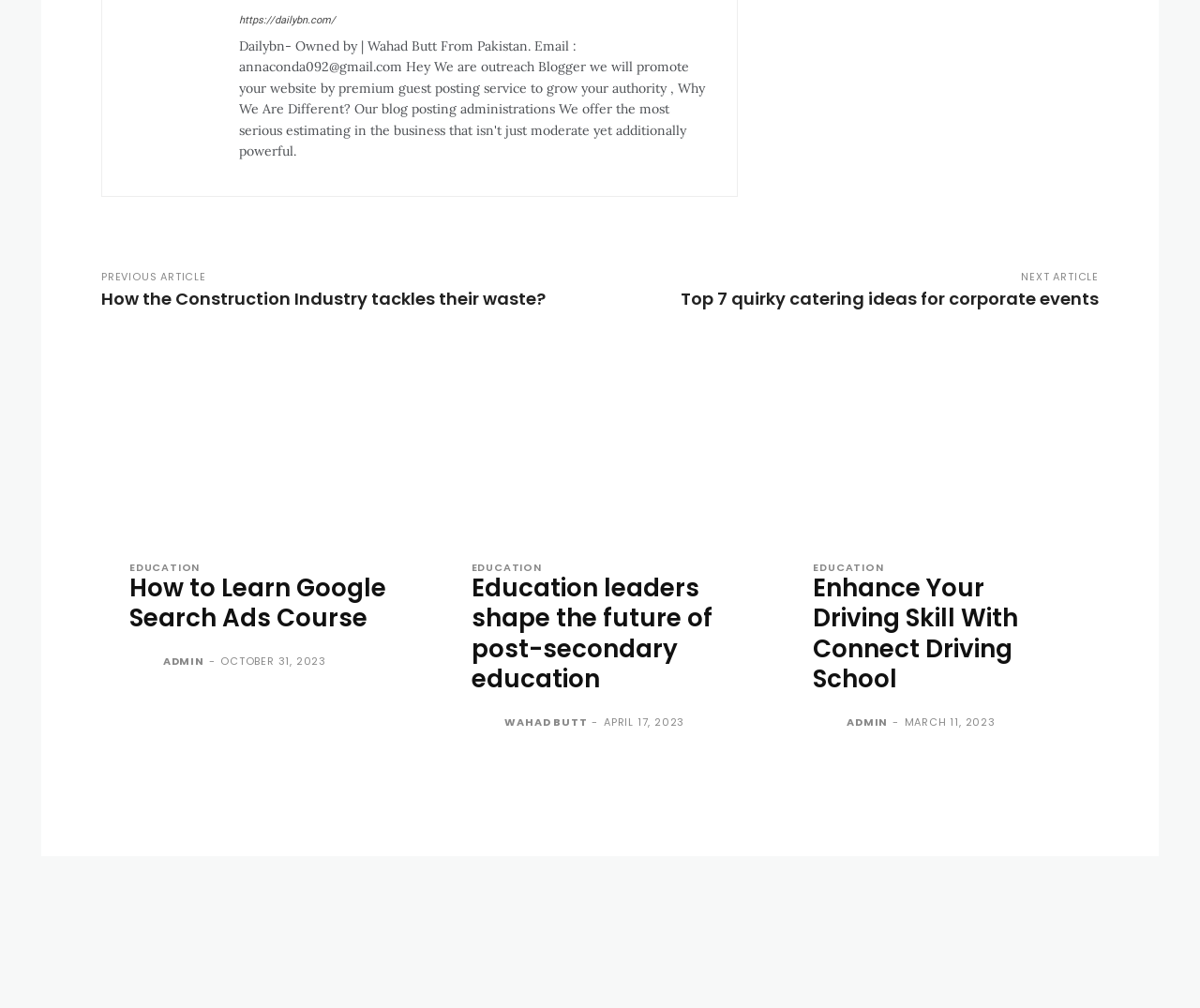Please use the details from the image to answer the following question comprehensively:
Who is the author of the first article?

I looked at the author information below the first article heading 'How to Learn Google Search Ads Course' and found the author's name 'ADMIN'.